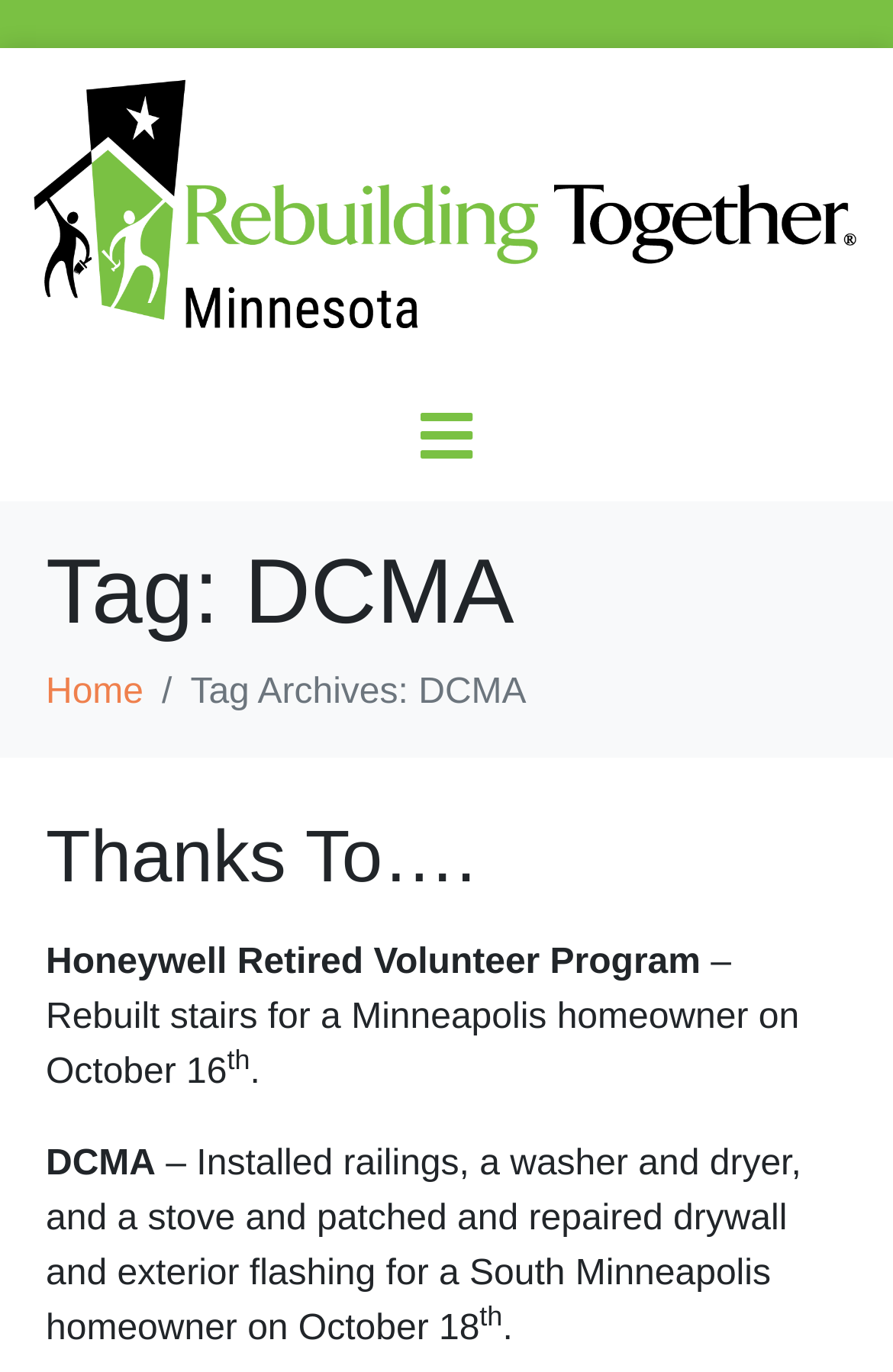Using the element description: "Home", determine the bounding box coordinates. The coordinates should be in the format [left, top, right, bottom], with values between 0 and 1.

[0.051, 0.49, 0.161, 0.518]